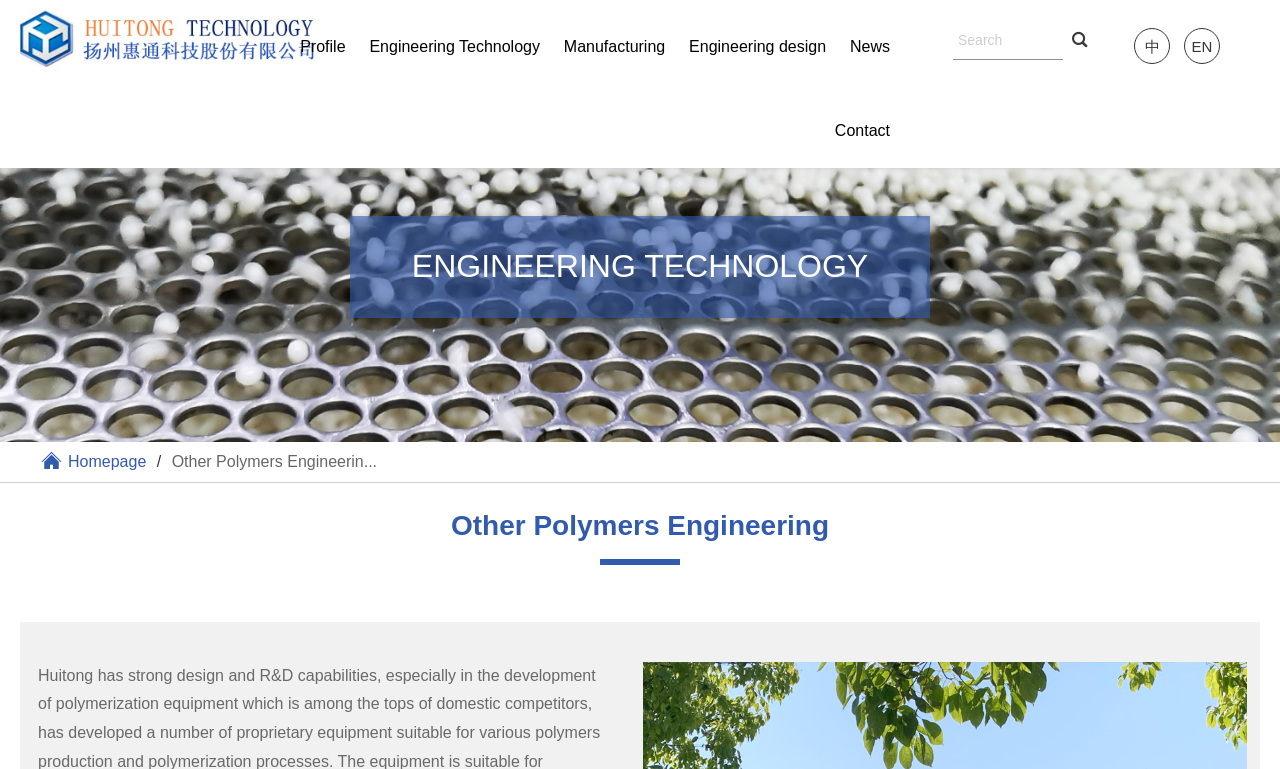What is the last link on the top menu?
Refer to the image and give a detailed response to the question.

I checked the top menu items and found that the last item is 'Contact'.